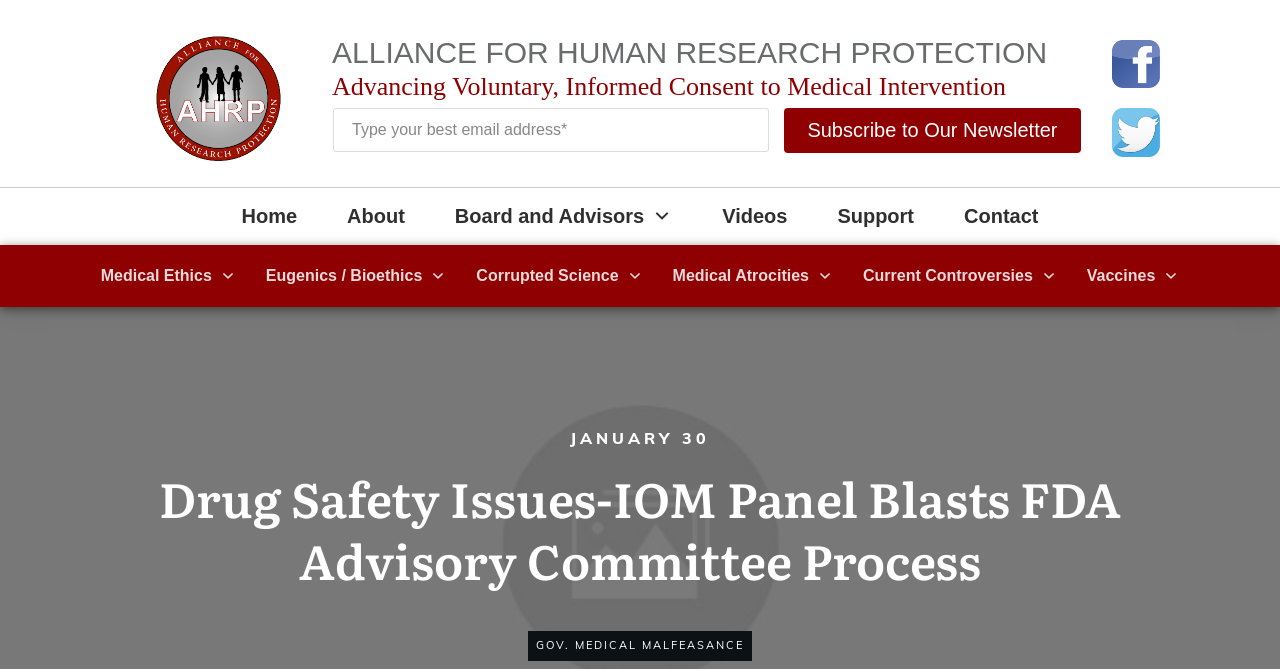From the details in the image, provide a thorough response to the question: What is the topic of the main content on the webpage?

The main content on the webpage is headed by the title 'Drug Safety Issues-IOM Panel Blasts FDA Advisory Committee Process', indicating that the topic of the main content is related to drug safety issues.